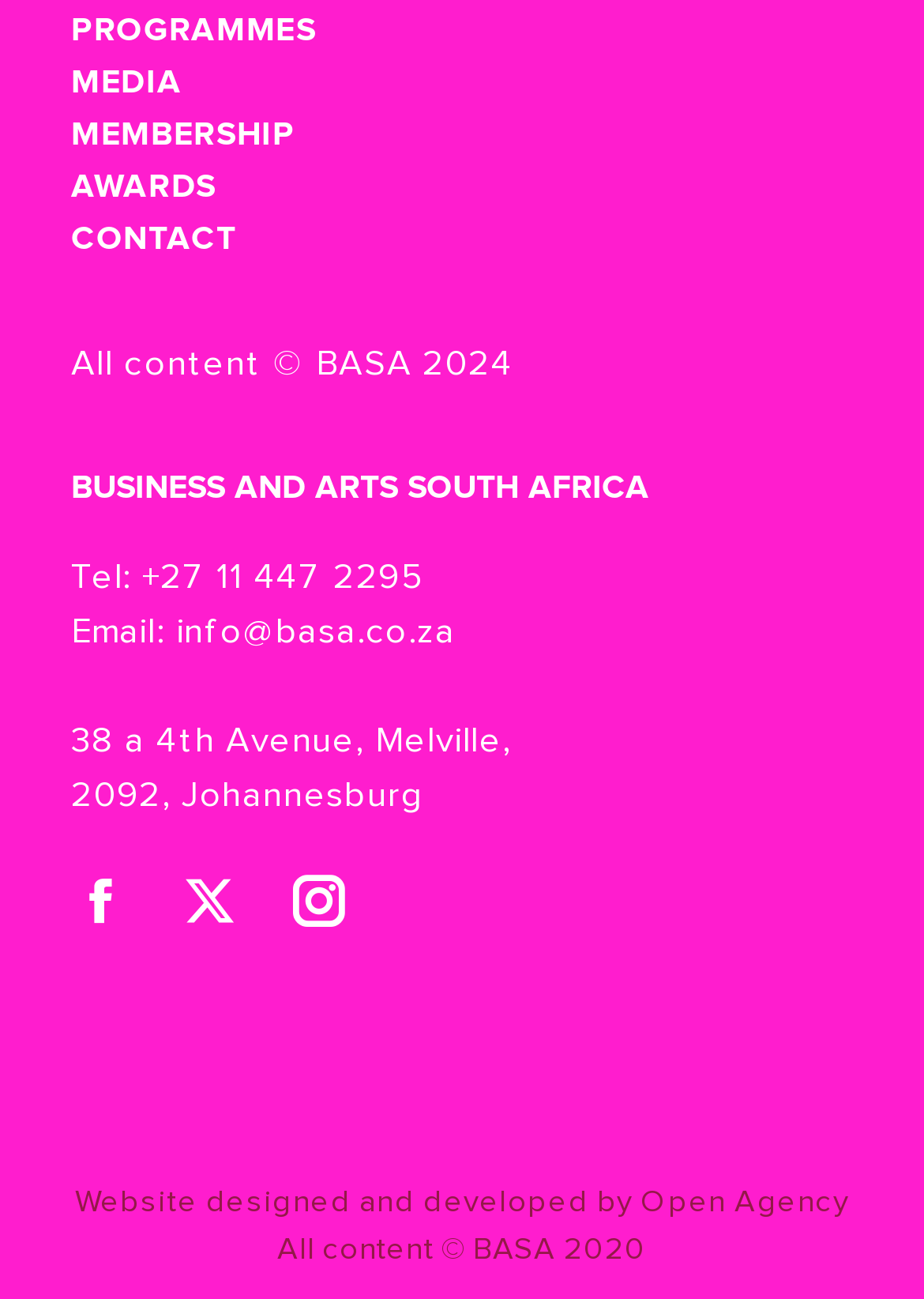Identify the bounding box coordinates of the region that should be clicked to execute the following instruction: "Send an email to info@basa.co.za".

[0.19, 0.473, 0.493, 0.5]